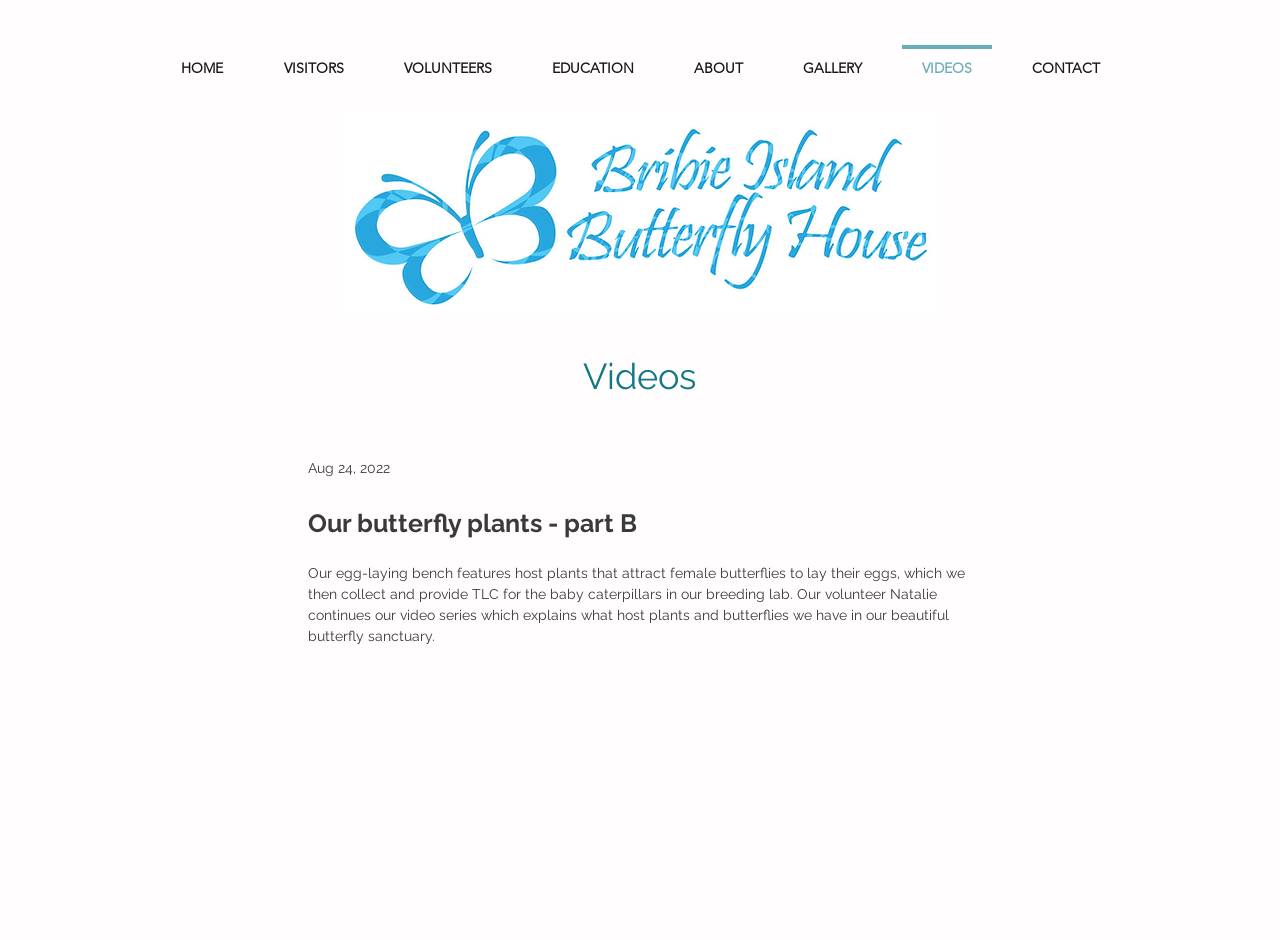Can you provide the bounding box coordinates for the element that should be clicked to implement the instruction: "view videos"?

[0.697, 0.048, 0.783, 0.078]